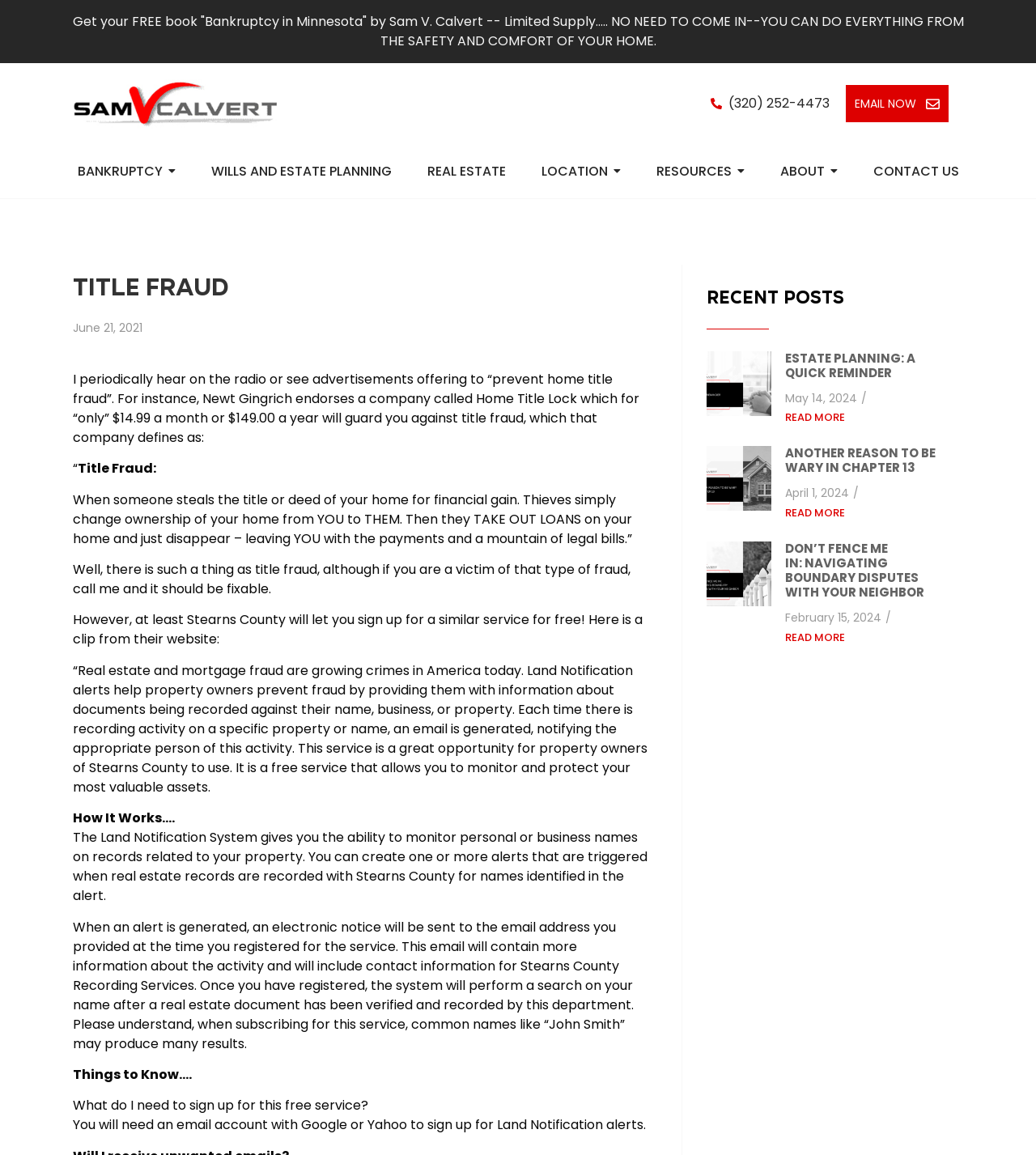What is the contact information provided on the webpage?
Based on the image, please offer an in-depth response to the question.

The contact information provided on the webpage is a phone number, (320) 252-4473, which is located at the top of the webpage. This suggests that this is the phone number to call to contact the lawyer or law firm.